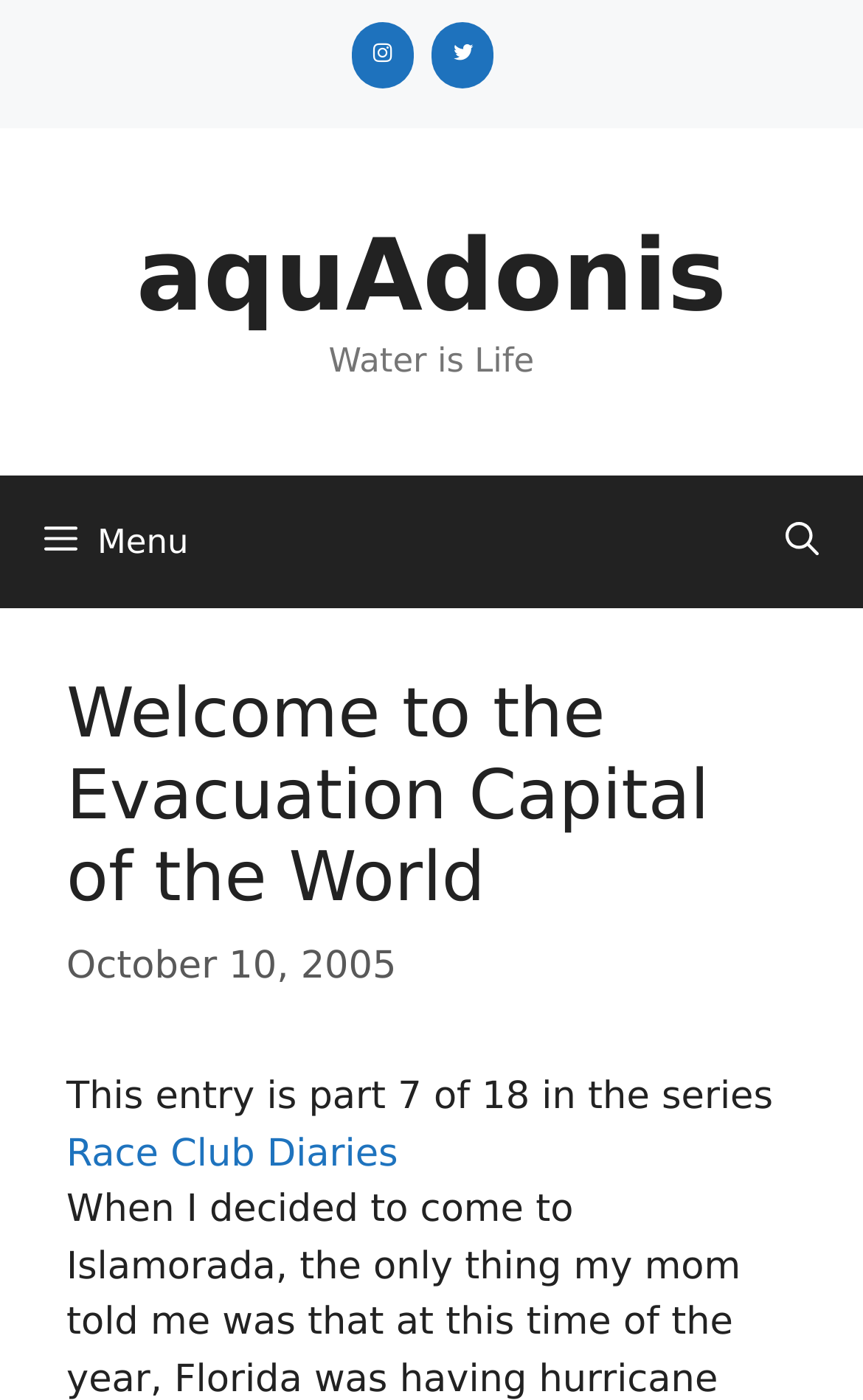Identify the bounding box of the UI element that matches this description: "aquAdonis".

[0.158, 0.155, 0.842, 0.239]